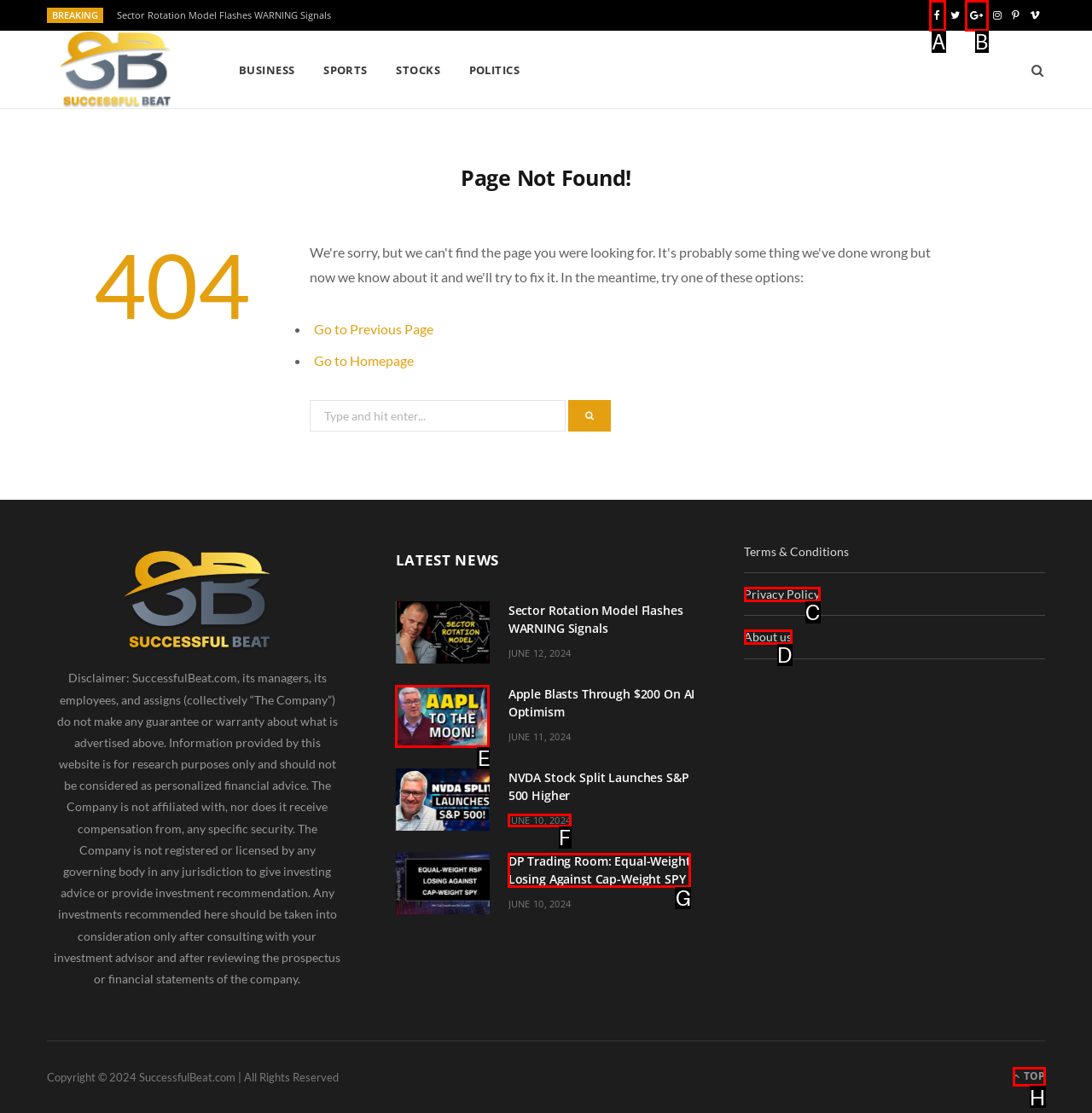Select the HTML element that corresponds to the description: Facebook. Reply with the letter of the correct option.

A